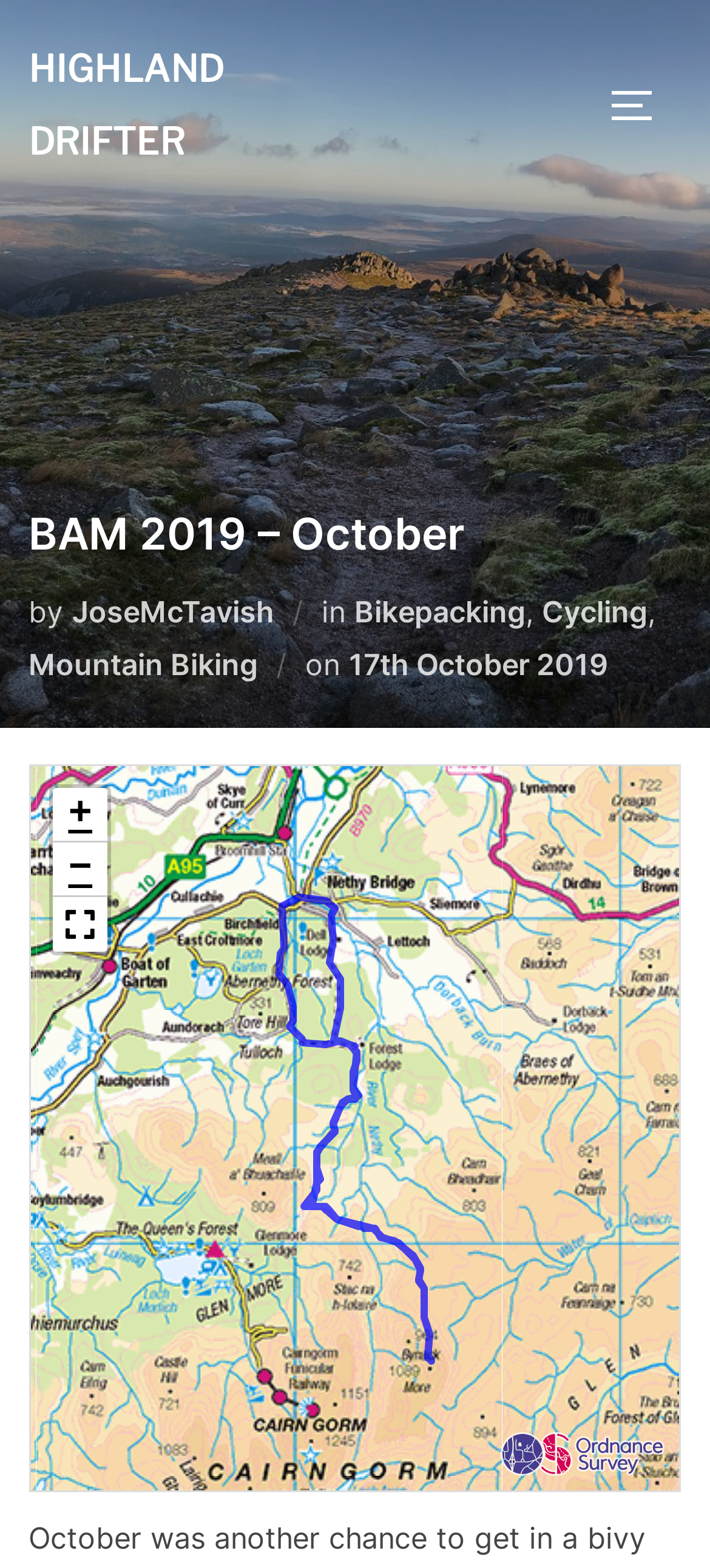Please reply with a single word or brief phrase to the question: 
What is the name of the author?

JoseMcTavish